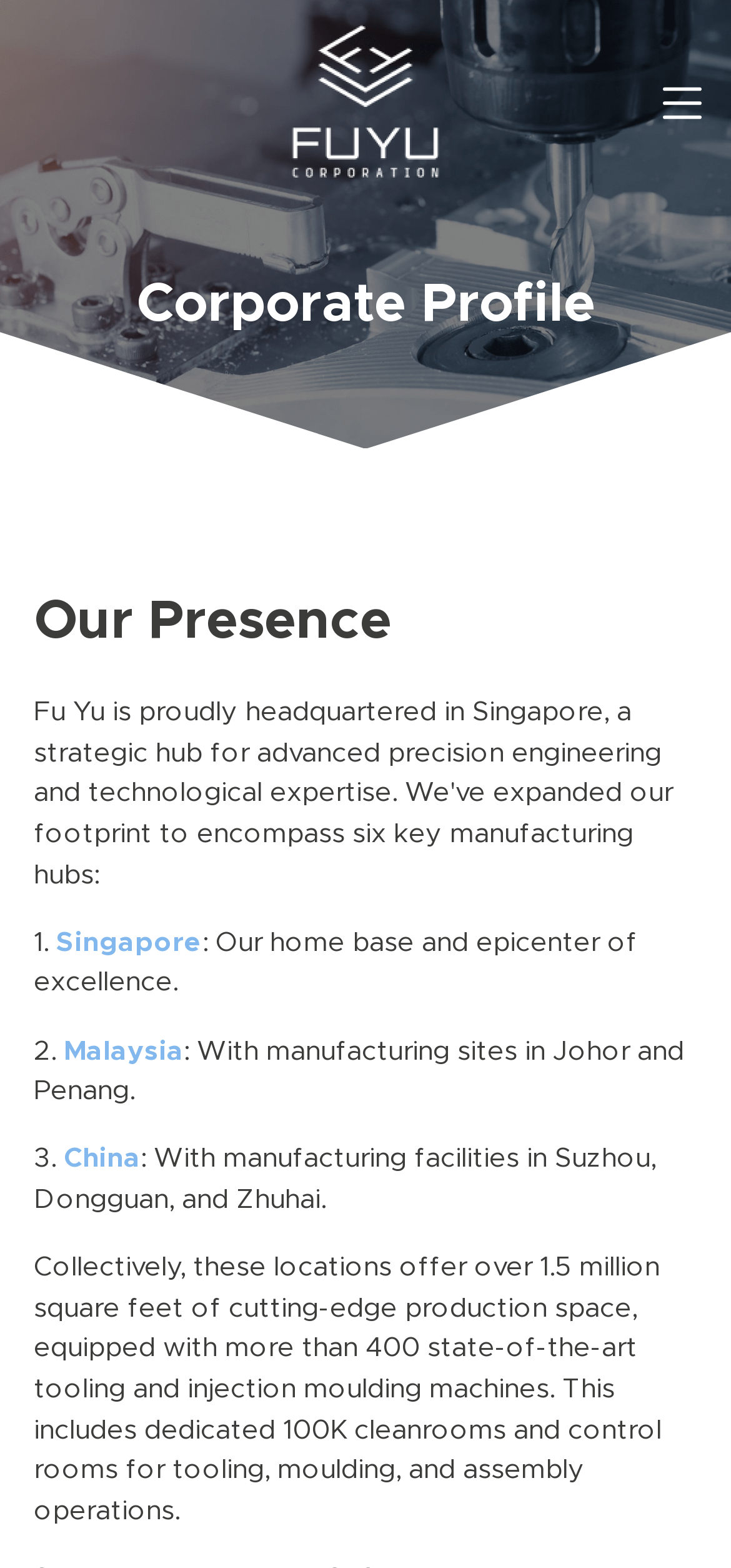How many locations are mentioned for manufacturing facilities in China?
Provide a thorough and detailed answer to the question.

I found the text 'With manufacturing facilities in Suzhou, Dongguan, and Zhuhai.' which mentions three locations in China.